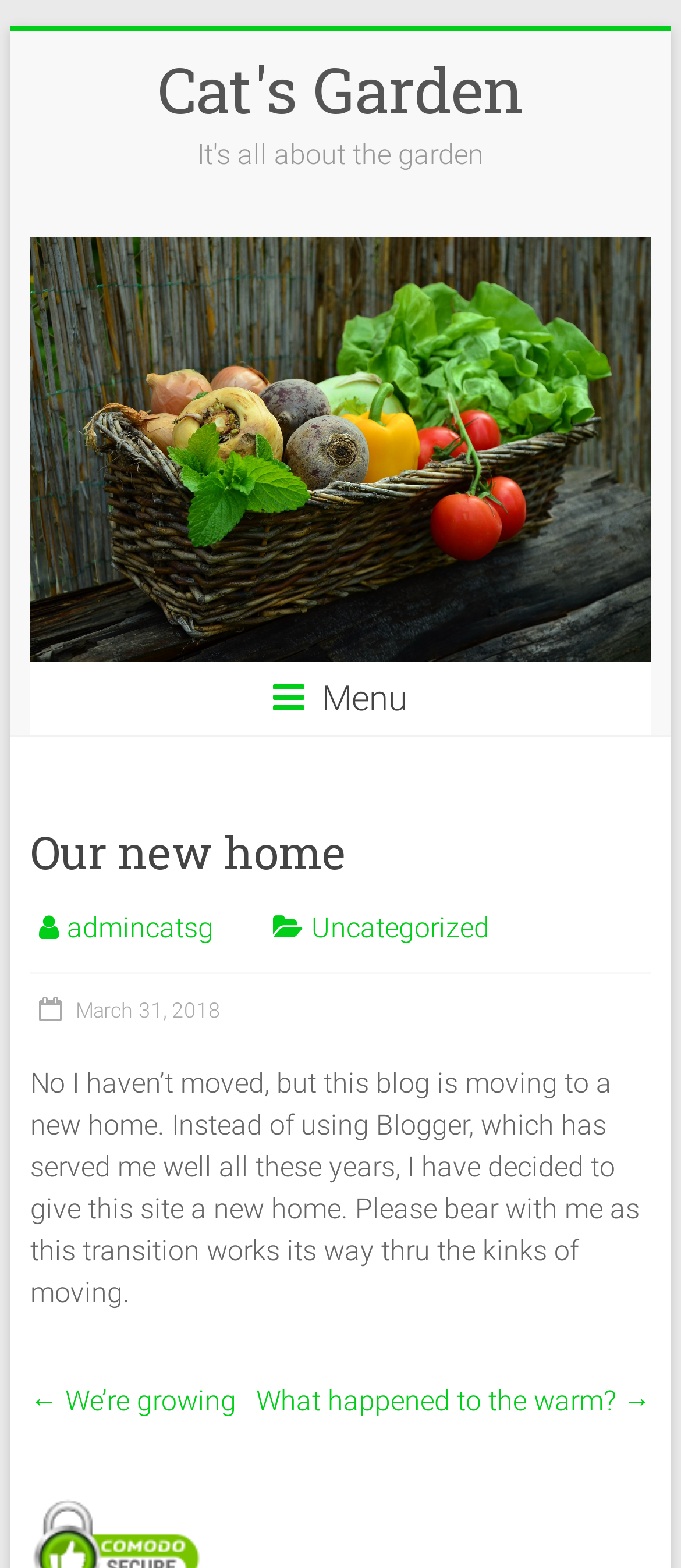Please respond in a single word or phrase: 
What is the author's intention mentioned in the article?

Moving the blog to a new home